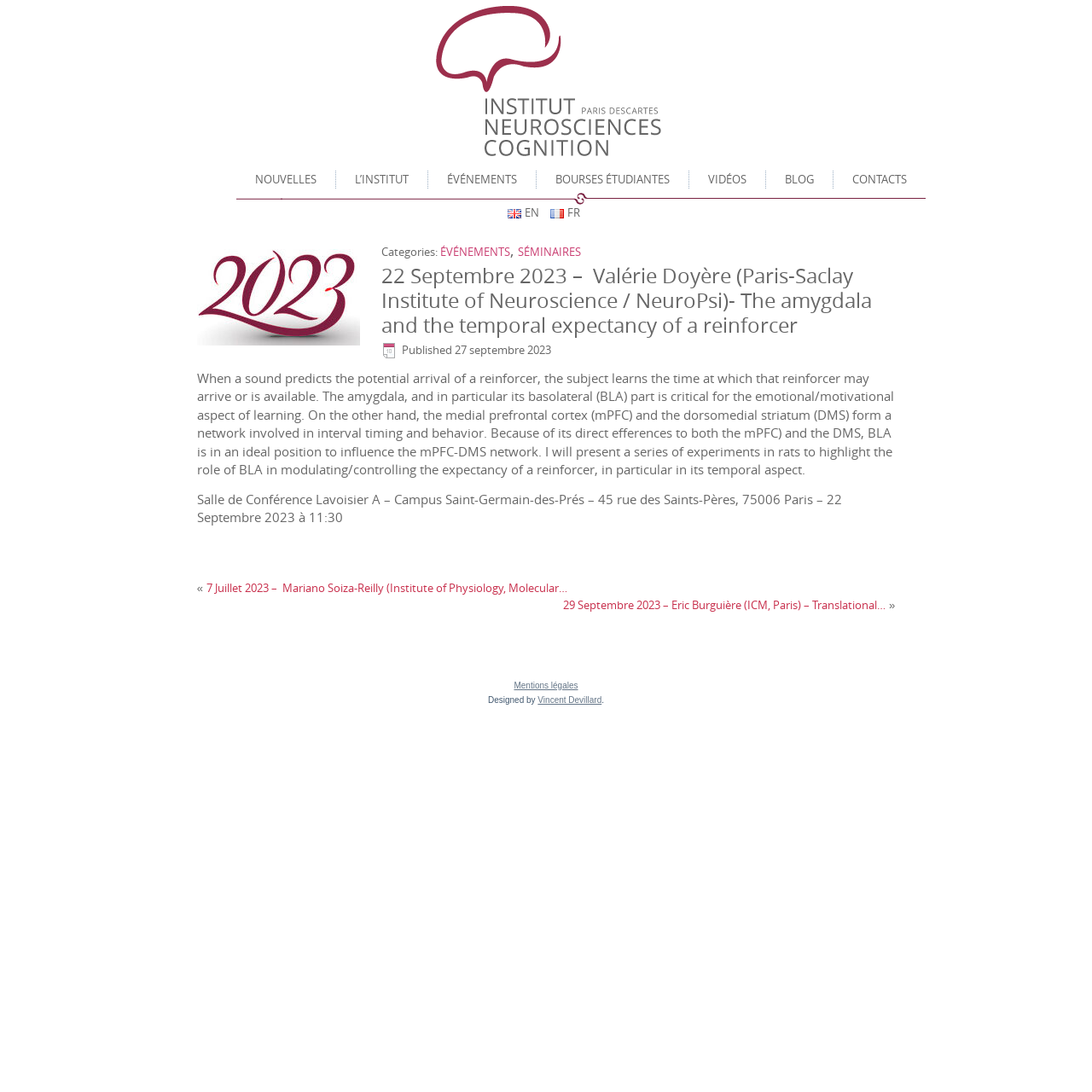Identify the bounding box coordinates of the area that should be clicked in order to complete the given instruction: "View the event details on '22 Septembre 2023'". The bounding box coordinates should be four float numbers between 0 and 1, i.e., [left, top, right, bottom].

[0.18, 0.449, 0.771, 0.481]